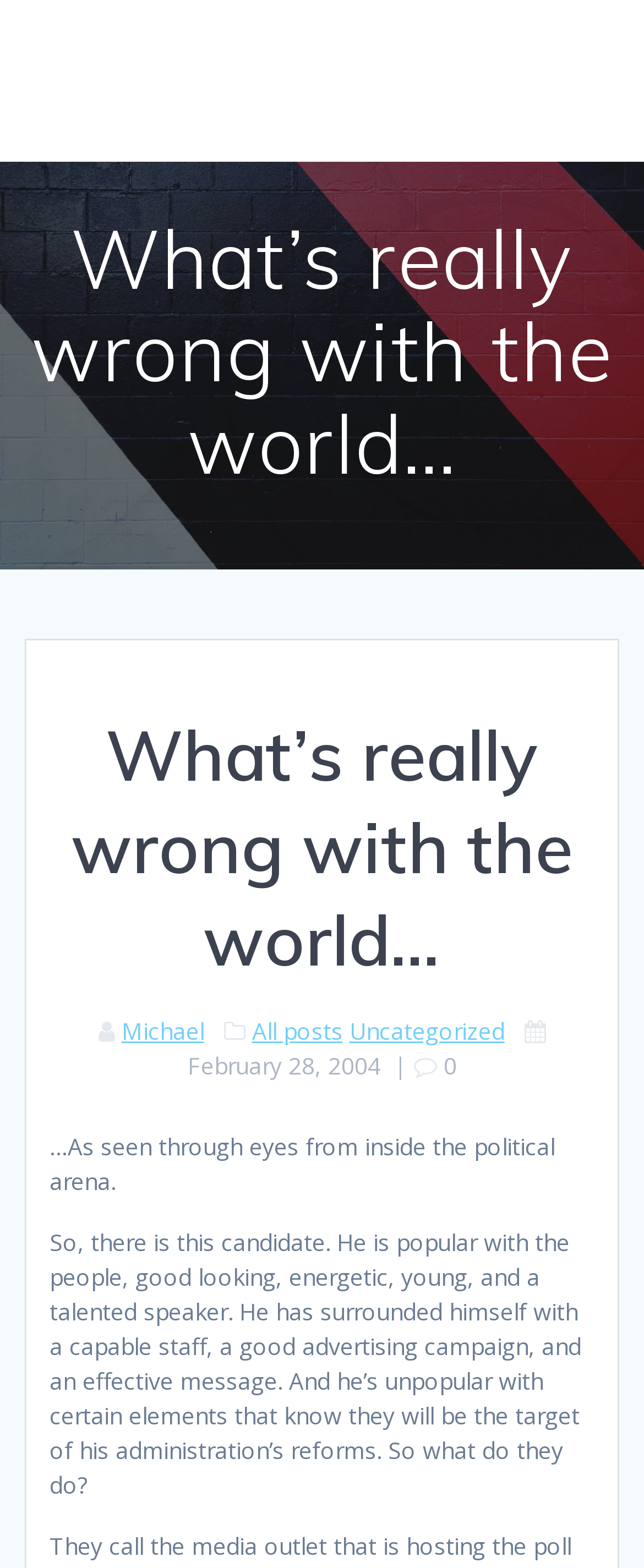Please identify and generate the text content of the webpage's main heading.

What’s really wrong with the world…